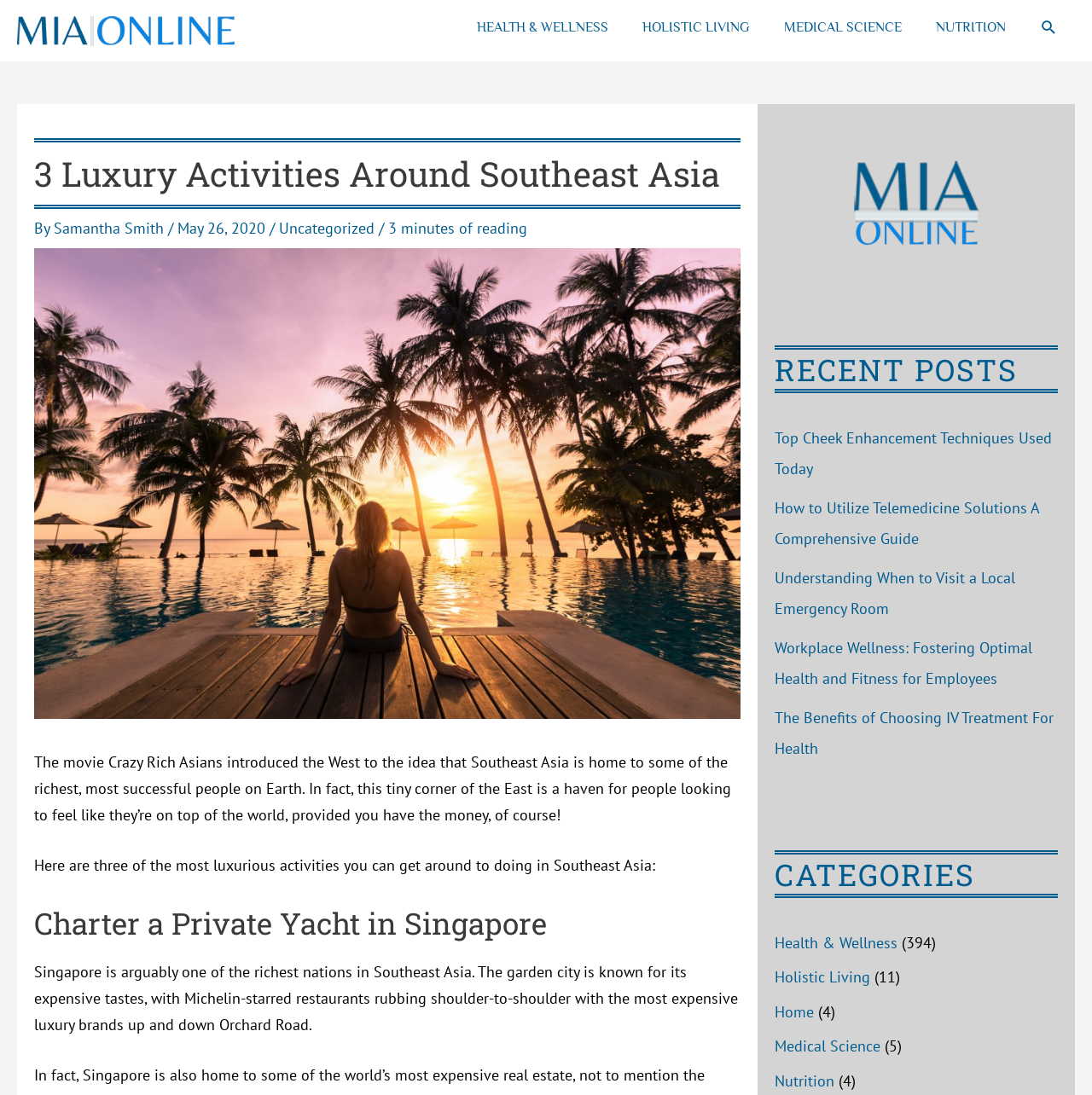What is the text of the webpage's headline?

3 Luxury Activities Around Southeast Asia